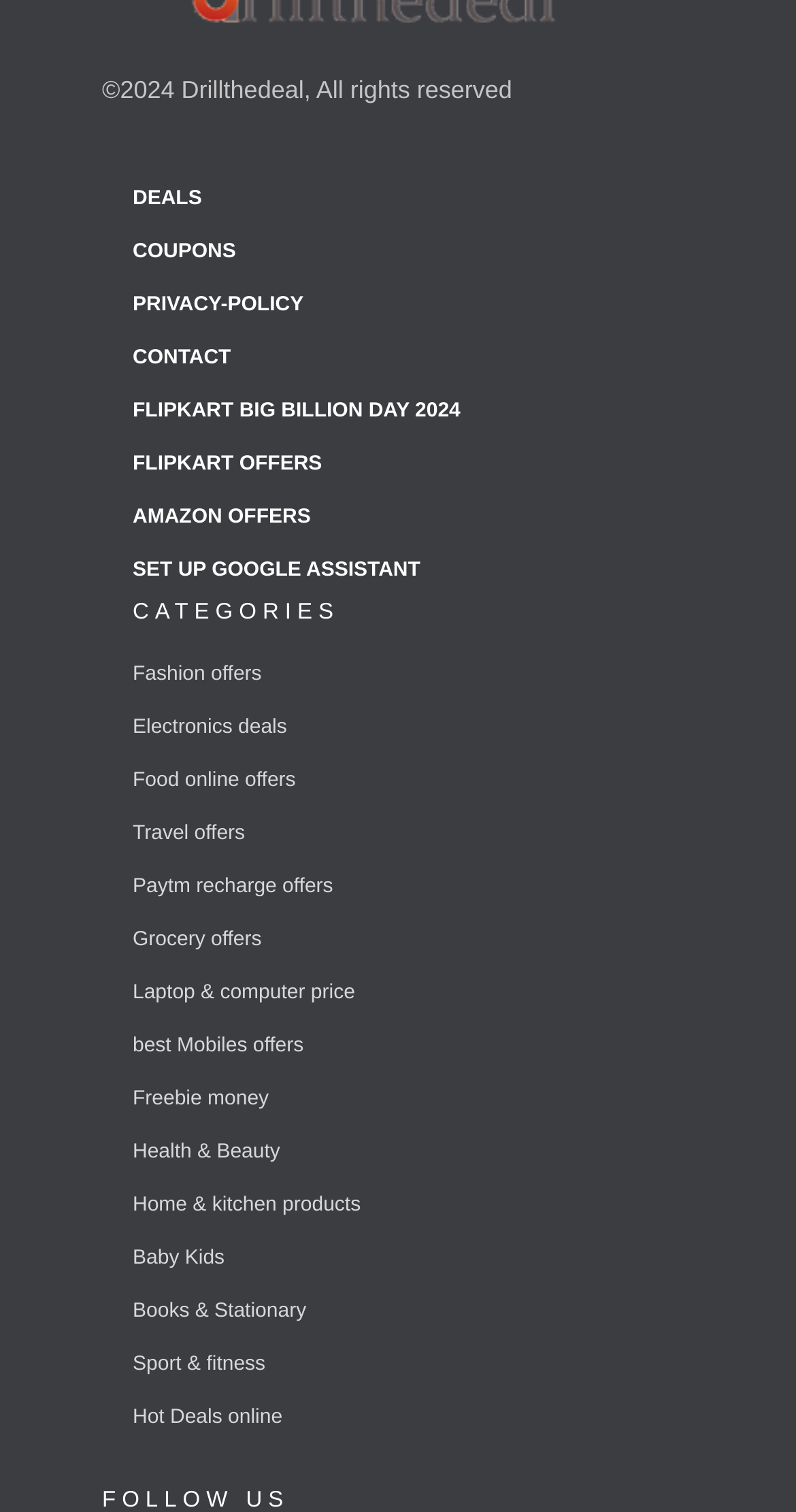Specify the bounding box coordinates of the area to click in order to follow the given instruction: "Check the birth date of Cecil Kellaway."

None